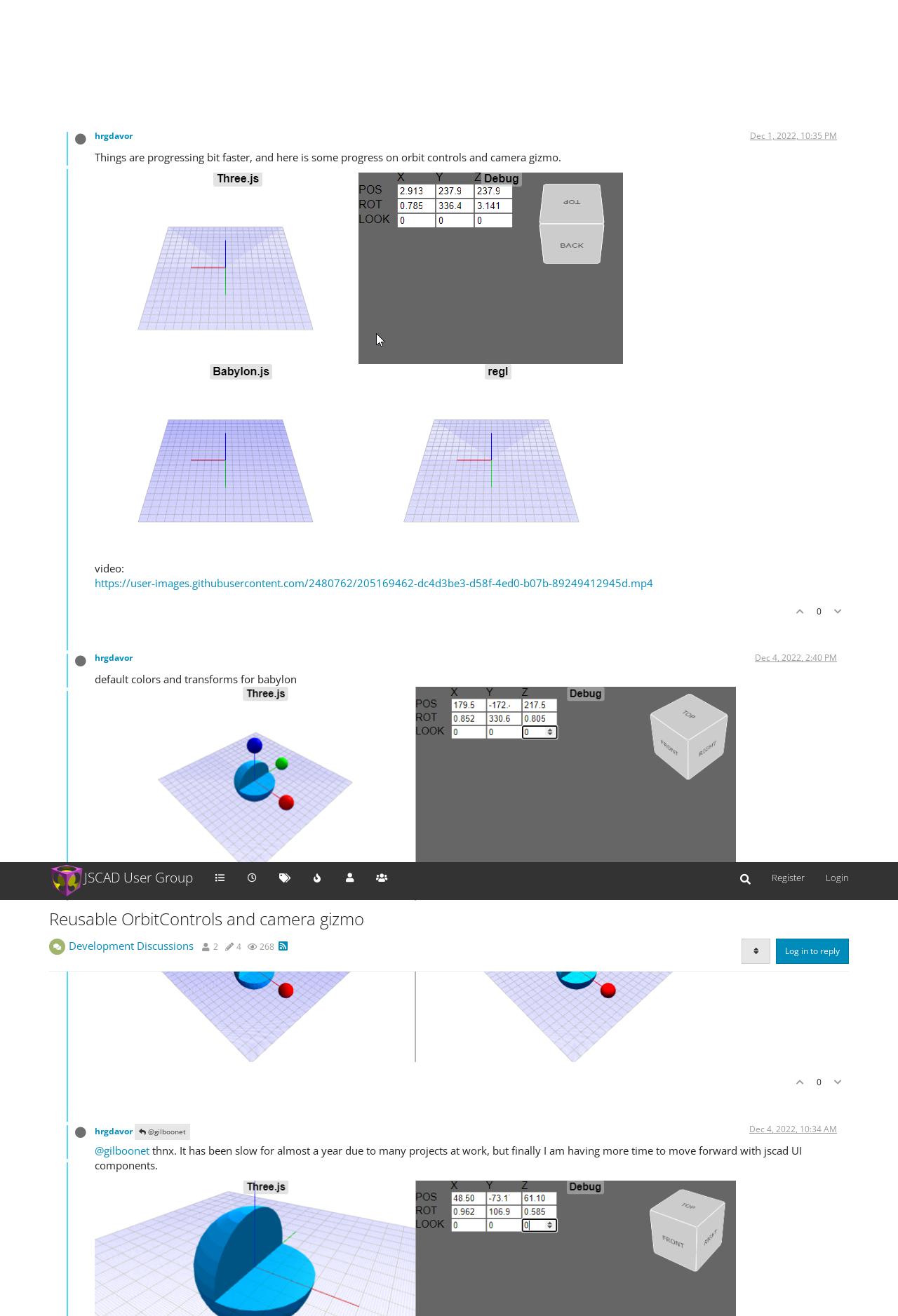Determine the bounding box coordinates (top-left x, top-left y, bottom-right x, bottom-right y) of the UI element described in the following text: Groups

[0.407, 0.0, 0.443, 0.024]